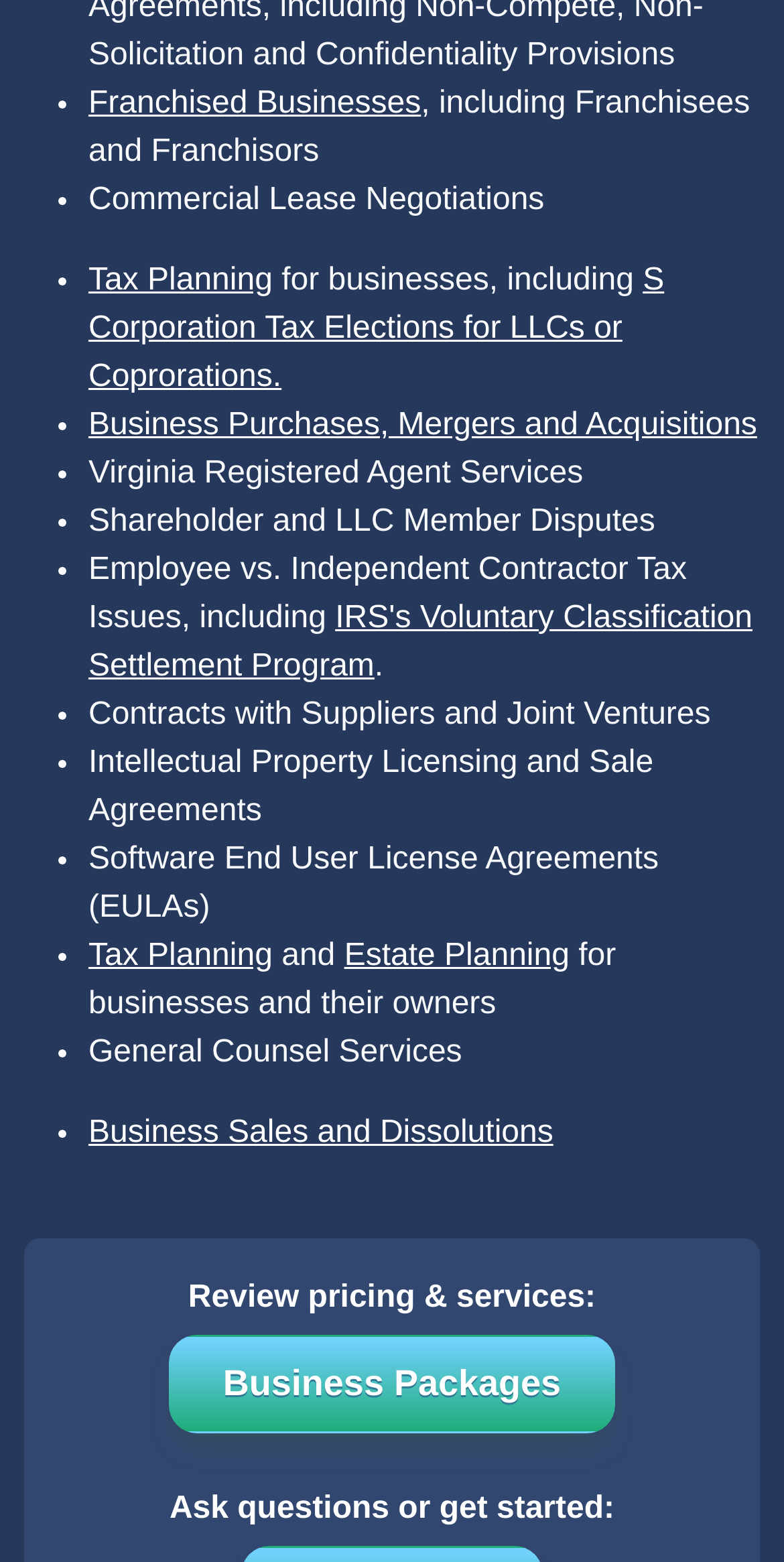Identify the bounding box coordinates of the section that should be clicked to achieve the task described: "Learn about Business Purchases, Mergers and Acquisitions".

[0.113, 0.261, 0.966, 0.283]